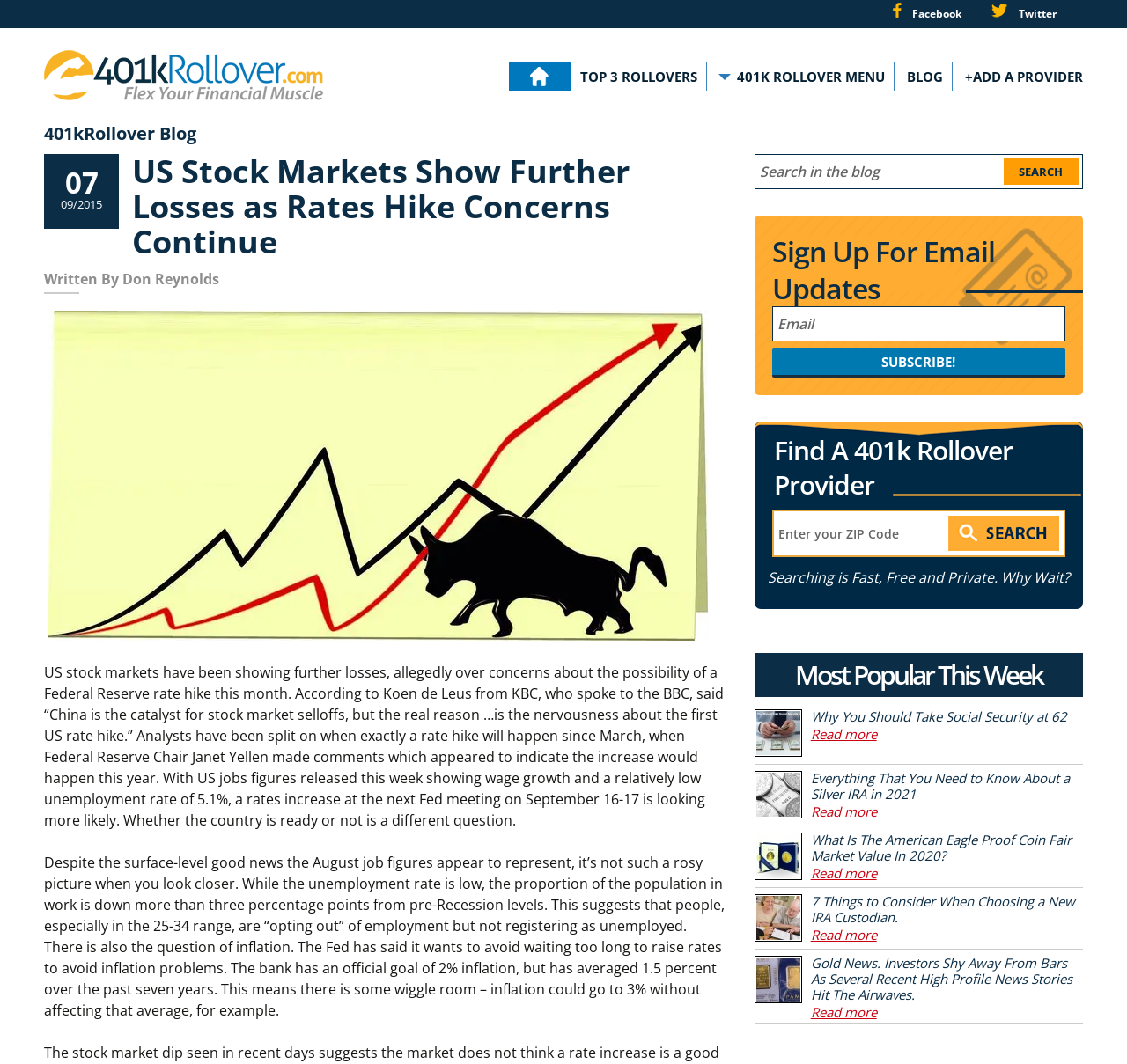Locate the bounding box coordinates of the clickable part needed for the task: "Find a 401k rollover provider".

[0.687, 0.481, 0.835, 0.522]